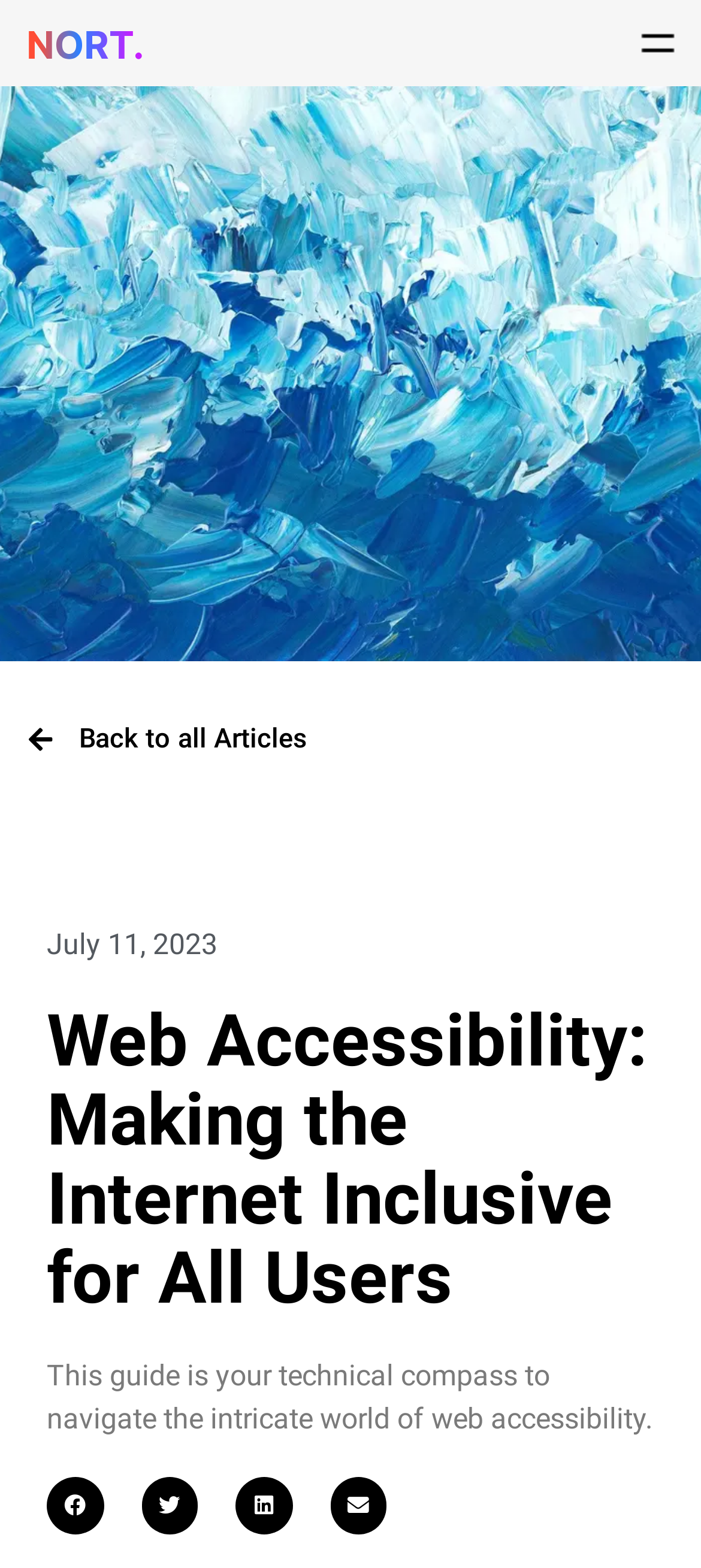What is the date of the article?
From the image, respond with a single word or phrase.

July 11, 2023